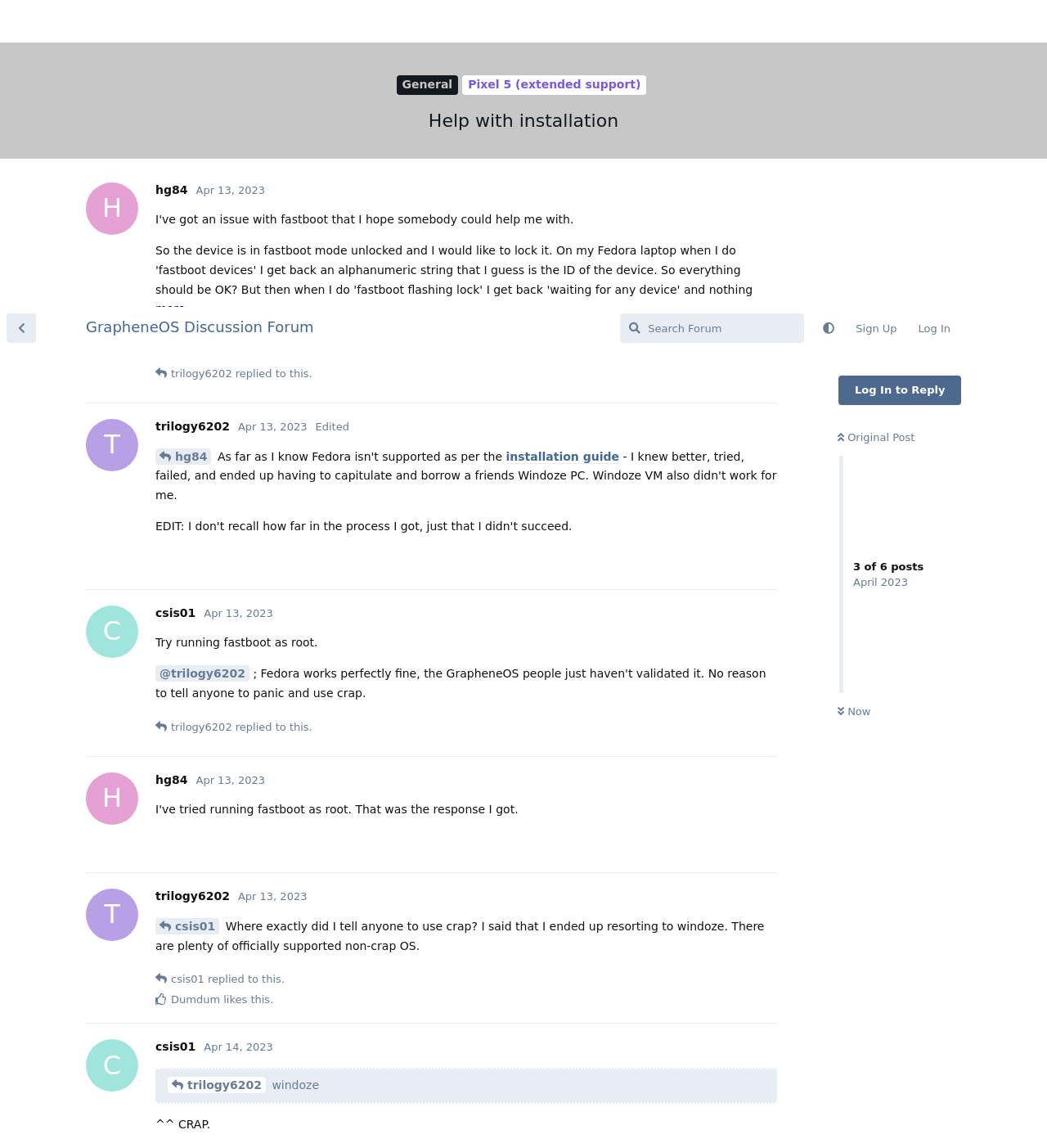Determine the bounding box coordinates for the UI element matching this description: "Original Post".

[0.8, 0.108, 0.874, 0.119]